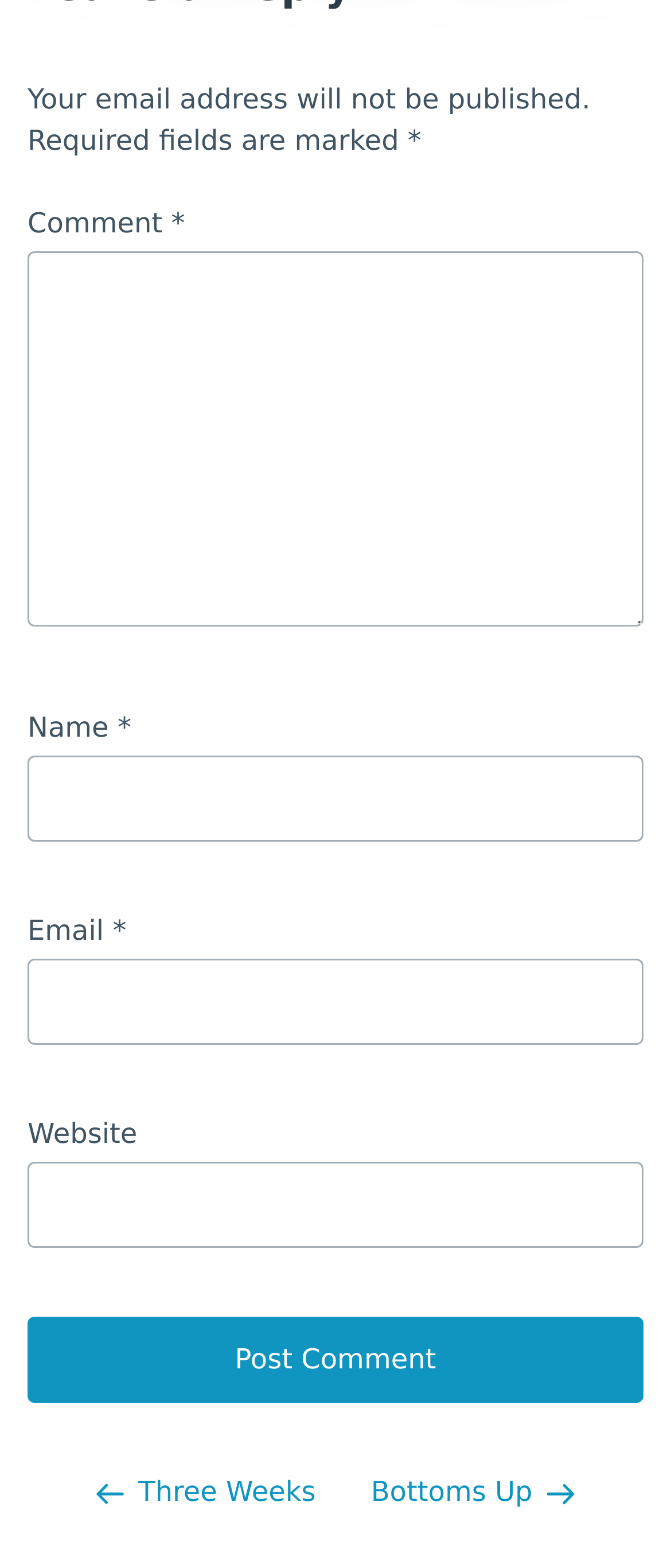Given the element description "name="submit" value="Post Comment"", identify the bounding box of the corresponding UI element.

[0.041, 0.84, 0.959, 0.895]